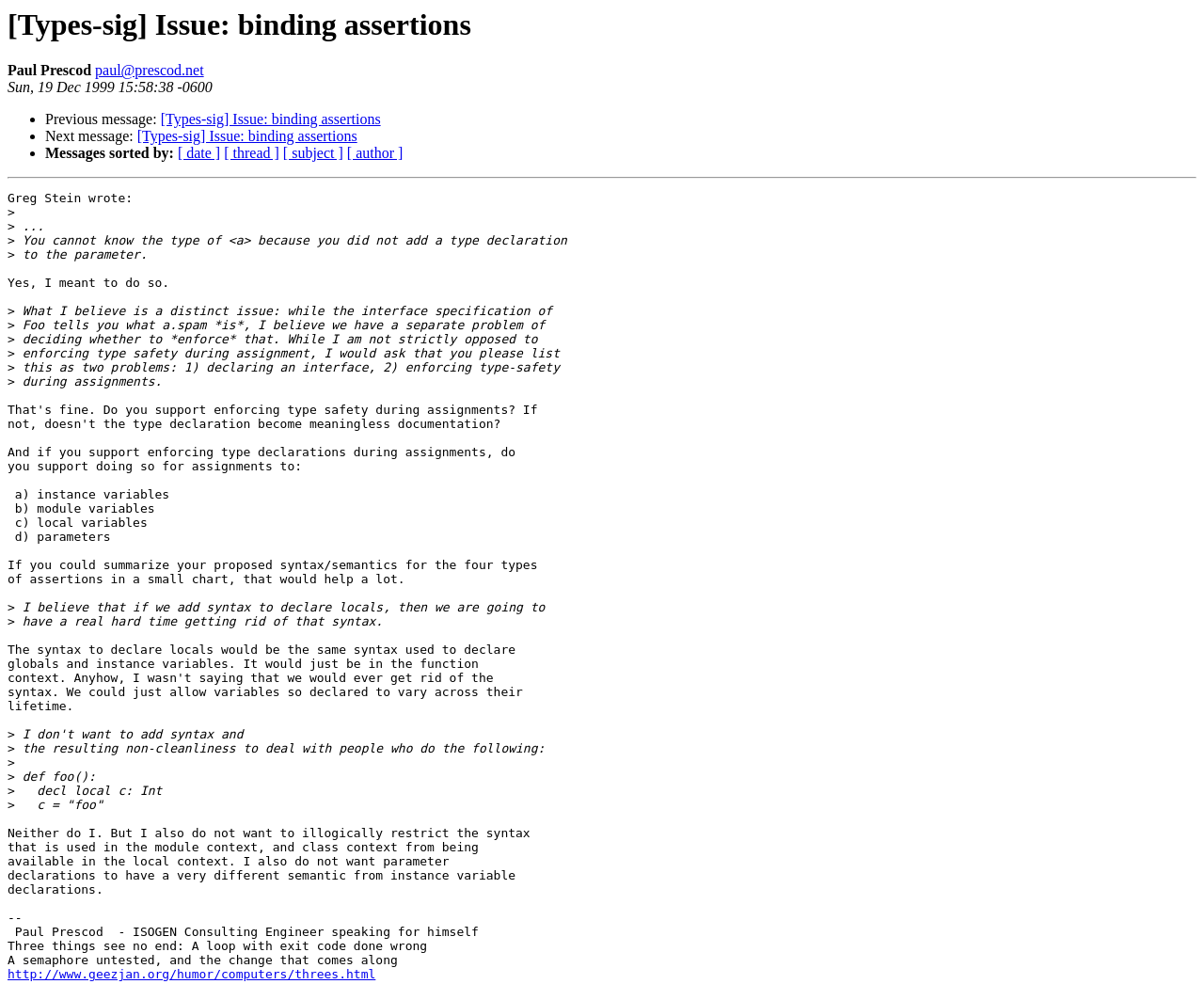Identify the bounding box coordinates of the HTML element based on this description: "http://www.geezjan.org/humor/computers/threes.html".

[0.006, 0.983, 0.312, 0.998]